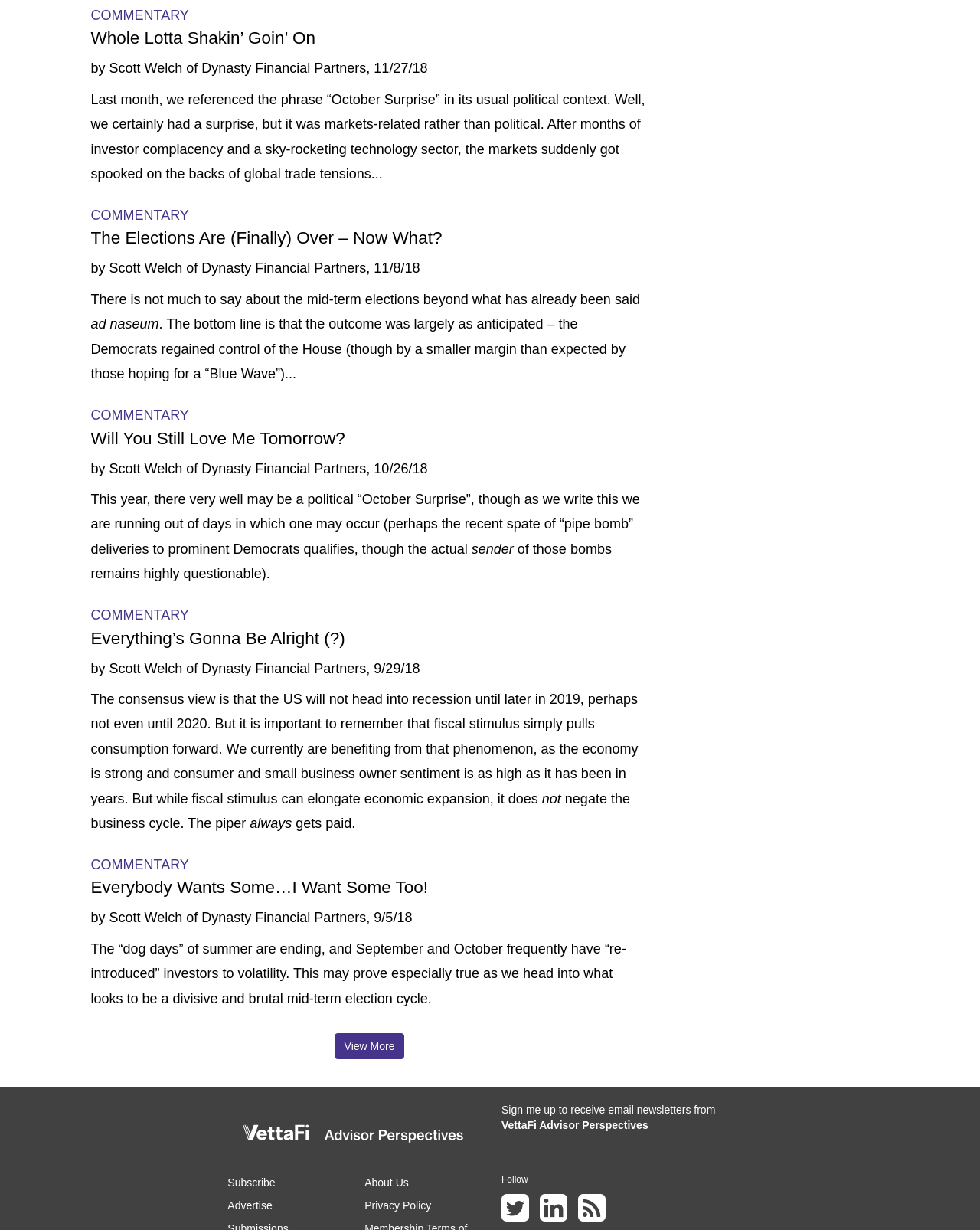Locate the bounding box coordinates of the clickable area to execute the instruction: "Read the article 'Whole Lotta Shakin’ Goin’ On'". Provide the coordinates as four float numbers between 0 and 1, represented as [left, top, right, bottom].

[0.093, 0.023, 0.661, 0.039]